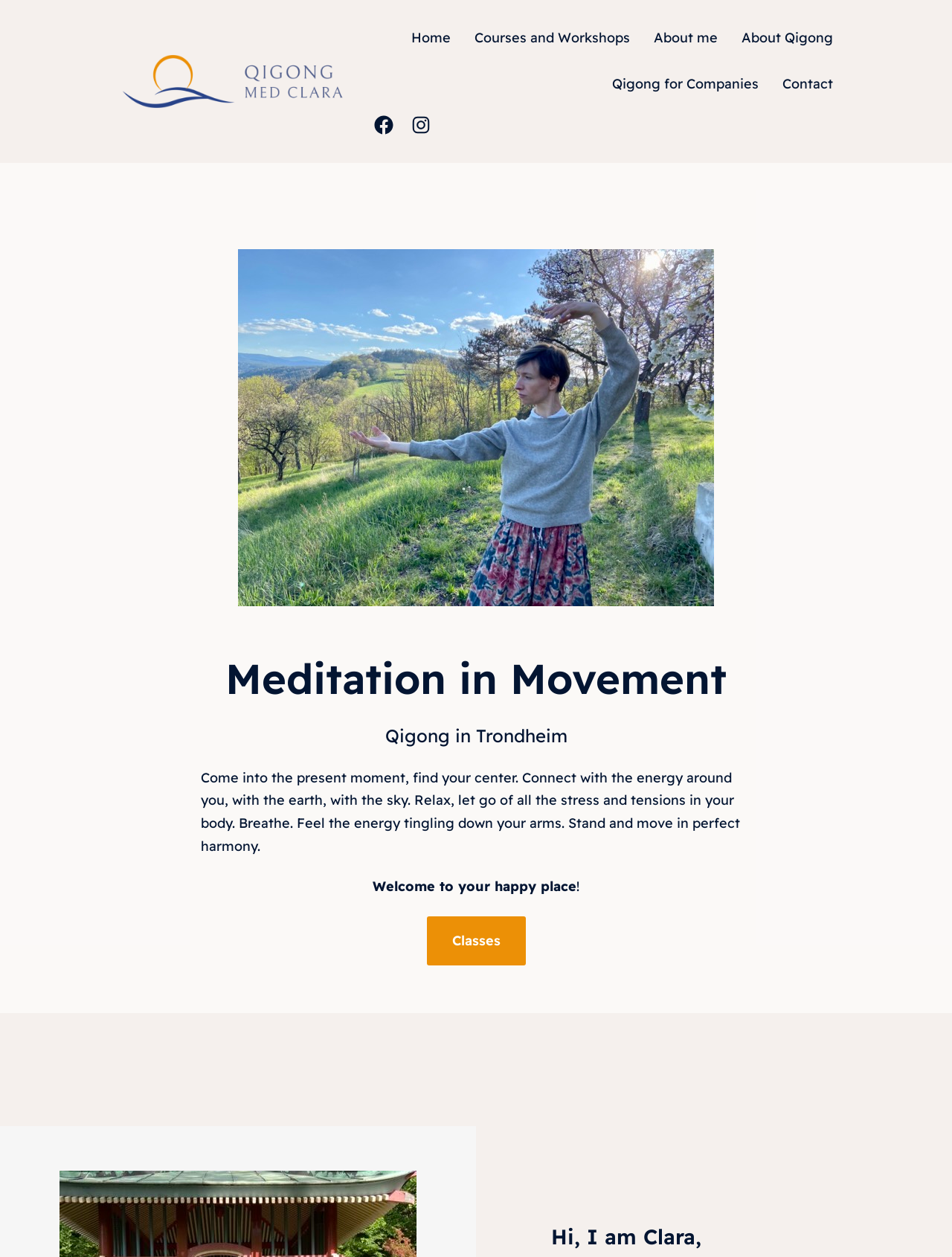Please find the bounding box for the UI component described as follows: "Home".

[0.432, 0.021, 0.473, 0.039]